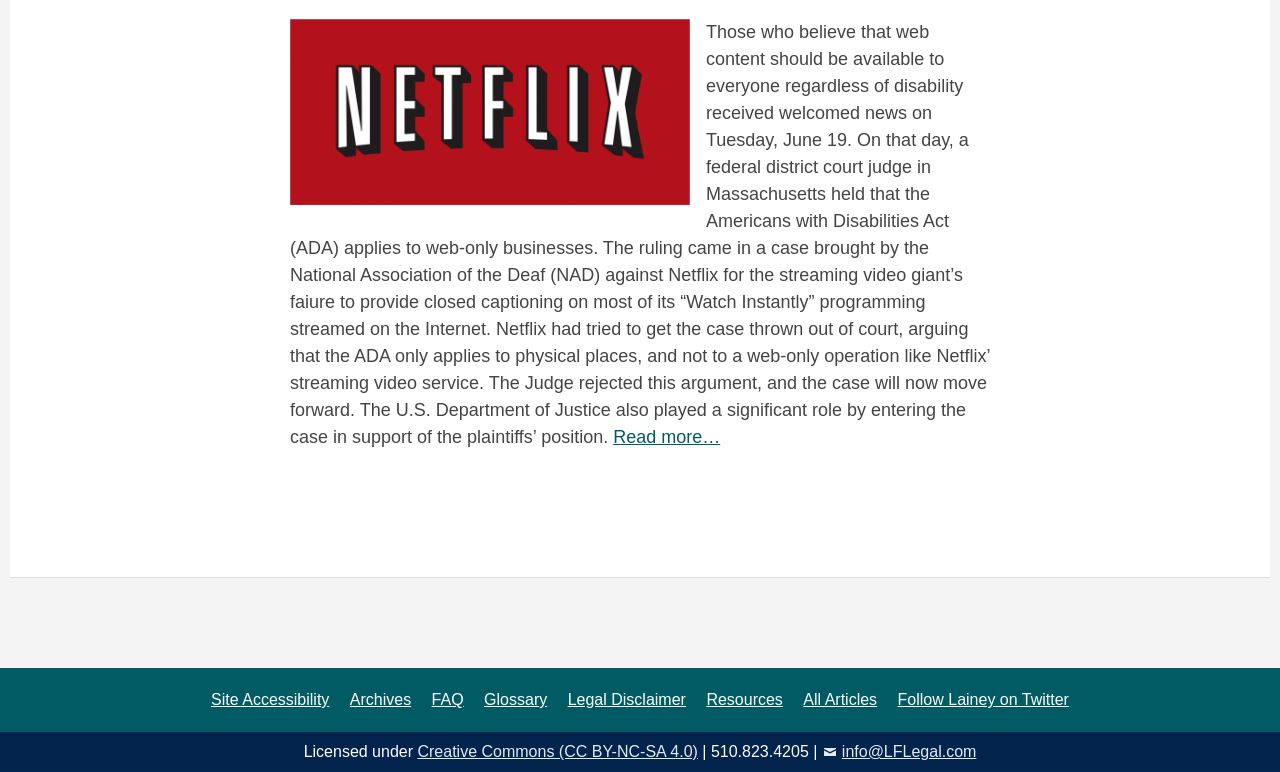Please specify the bounding box coordinates of the region to click in order to perform the following instruction: "Visit the site accessibility page".

[0.159, 0.876, 0.264, 0.938]